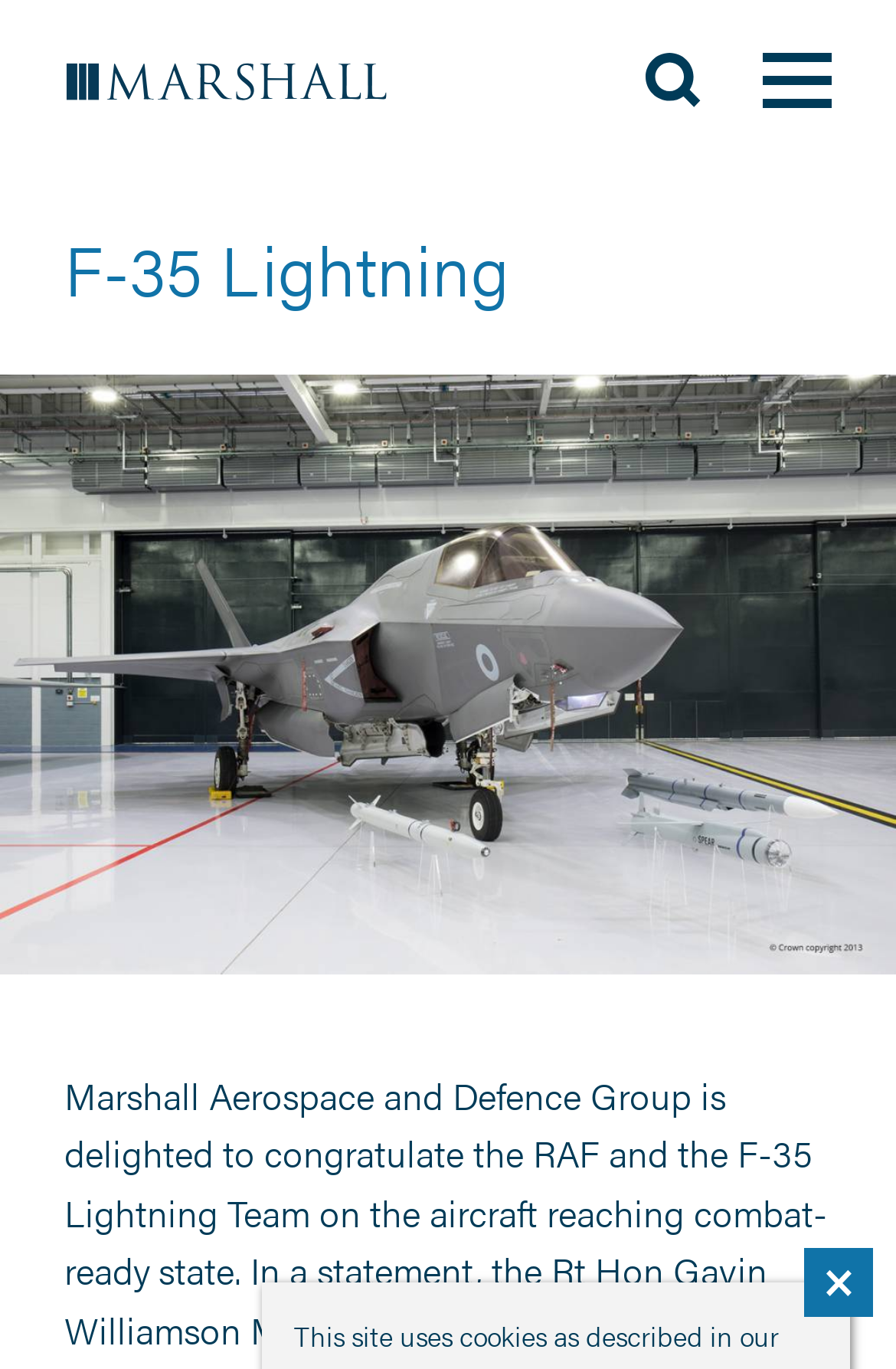Respond with a single word or phrase:
What is the name of the aircraft?

F-35 Lightning